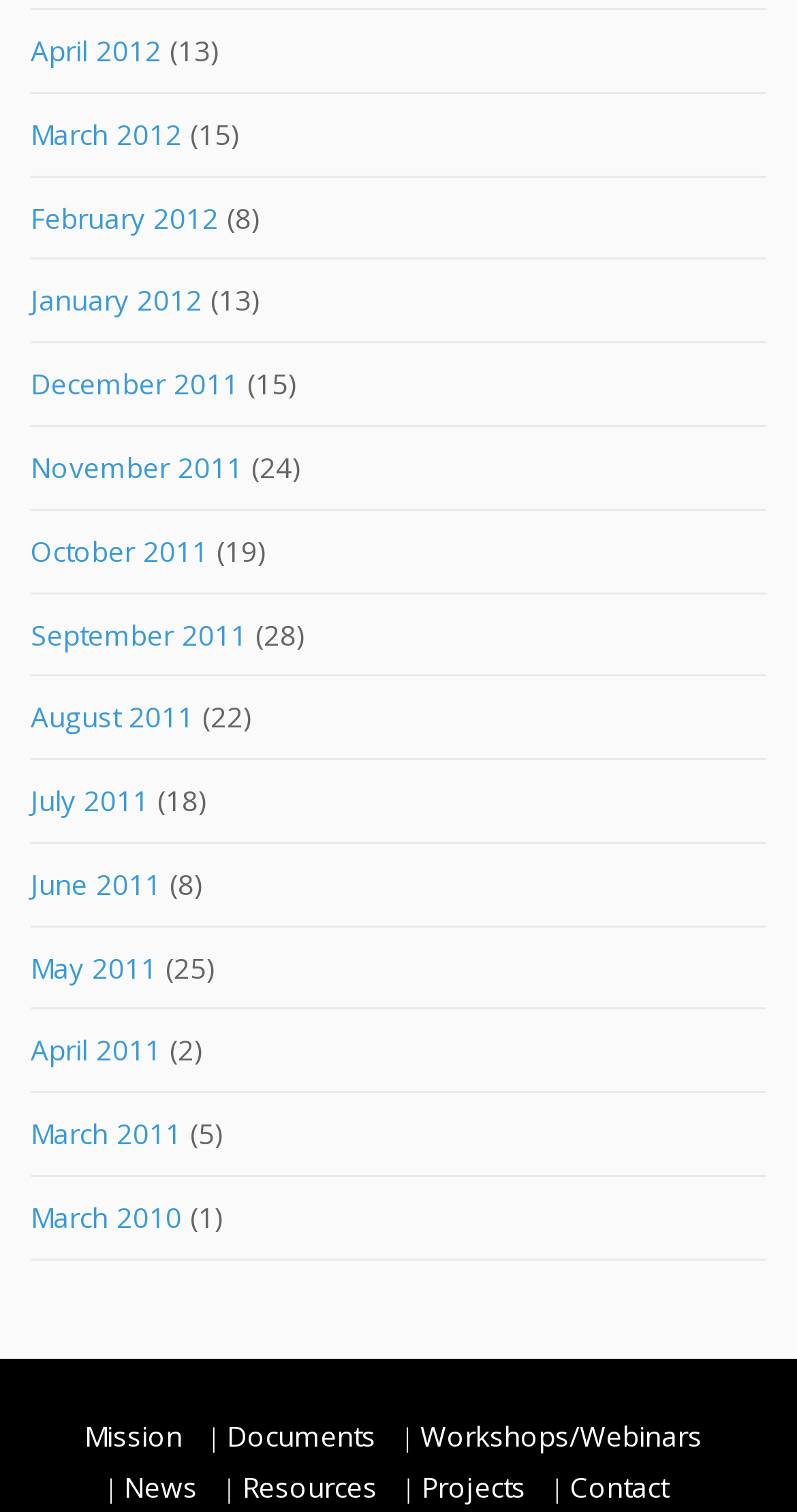What is the last section at the bottom of the webpage?
Please respond to the question thoroughly and include all relevant details.

I examined the bottom of the webpage and found that the last section is 'Contact', which is located at the far right.